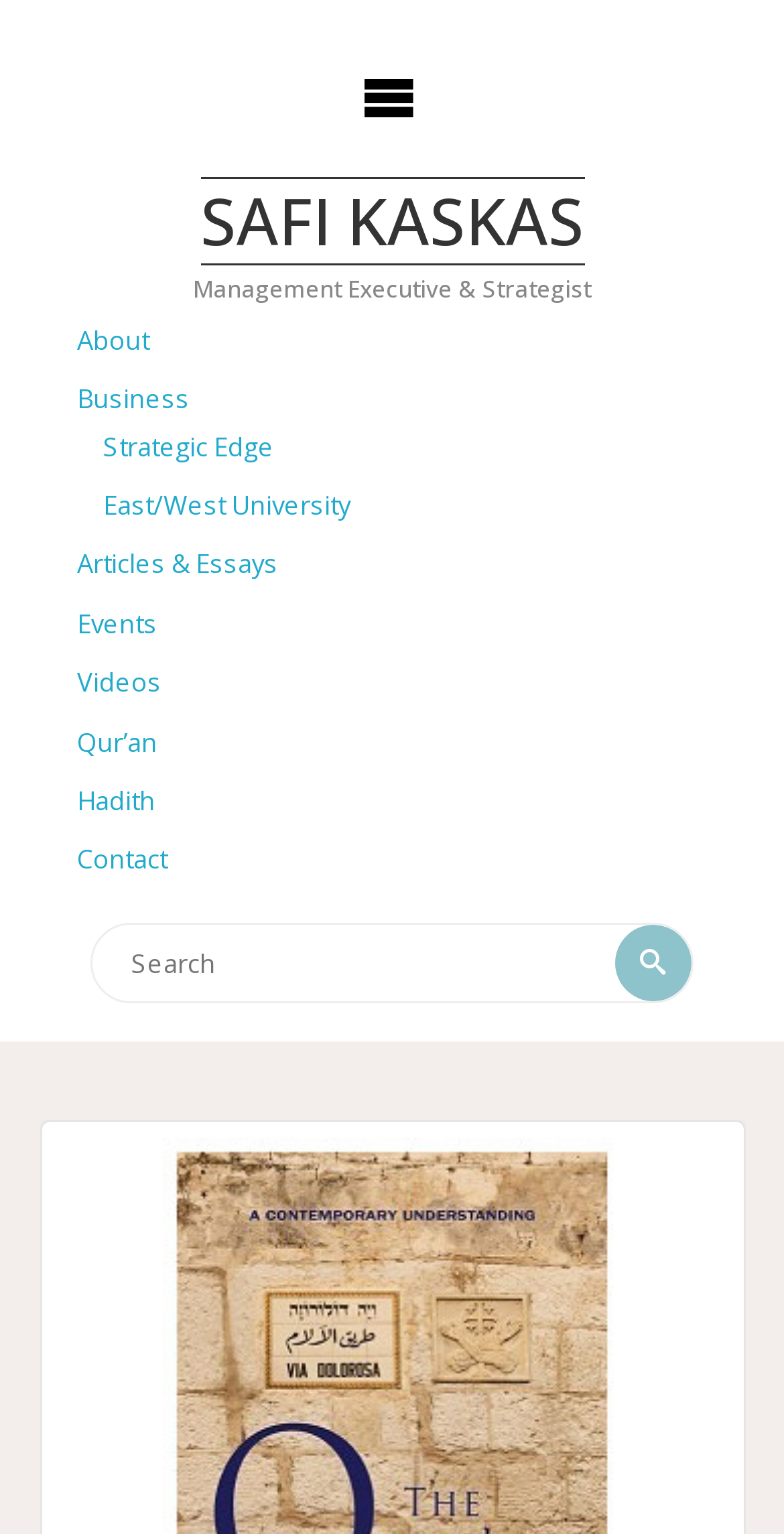Identify the bounding box coordinates for the UI element described by the following text: "Articles & Essays". Provide the coordinates as four float numbers between 0 and 1, in the format [left, top, right, bottom].

[0.098, 0.356, 0.355, 0.379]